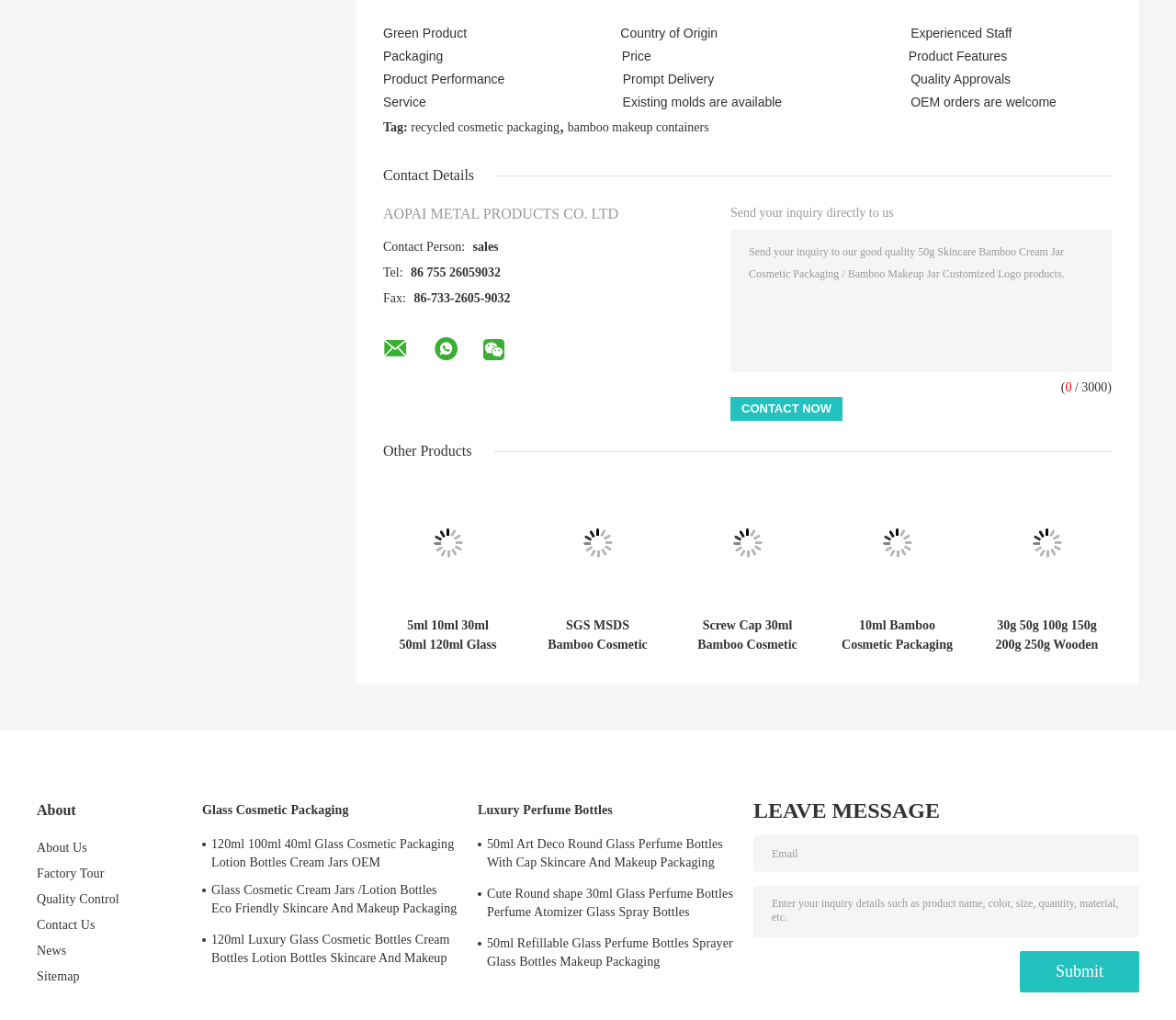Please mark the clickable region by giving the bounding box coordinates needed to complete this instruction: "Send an inquiry to the company".

[0.621, 0.225, 0.945, 0.365]